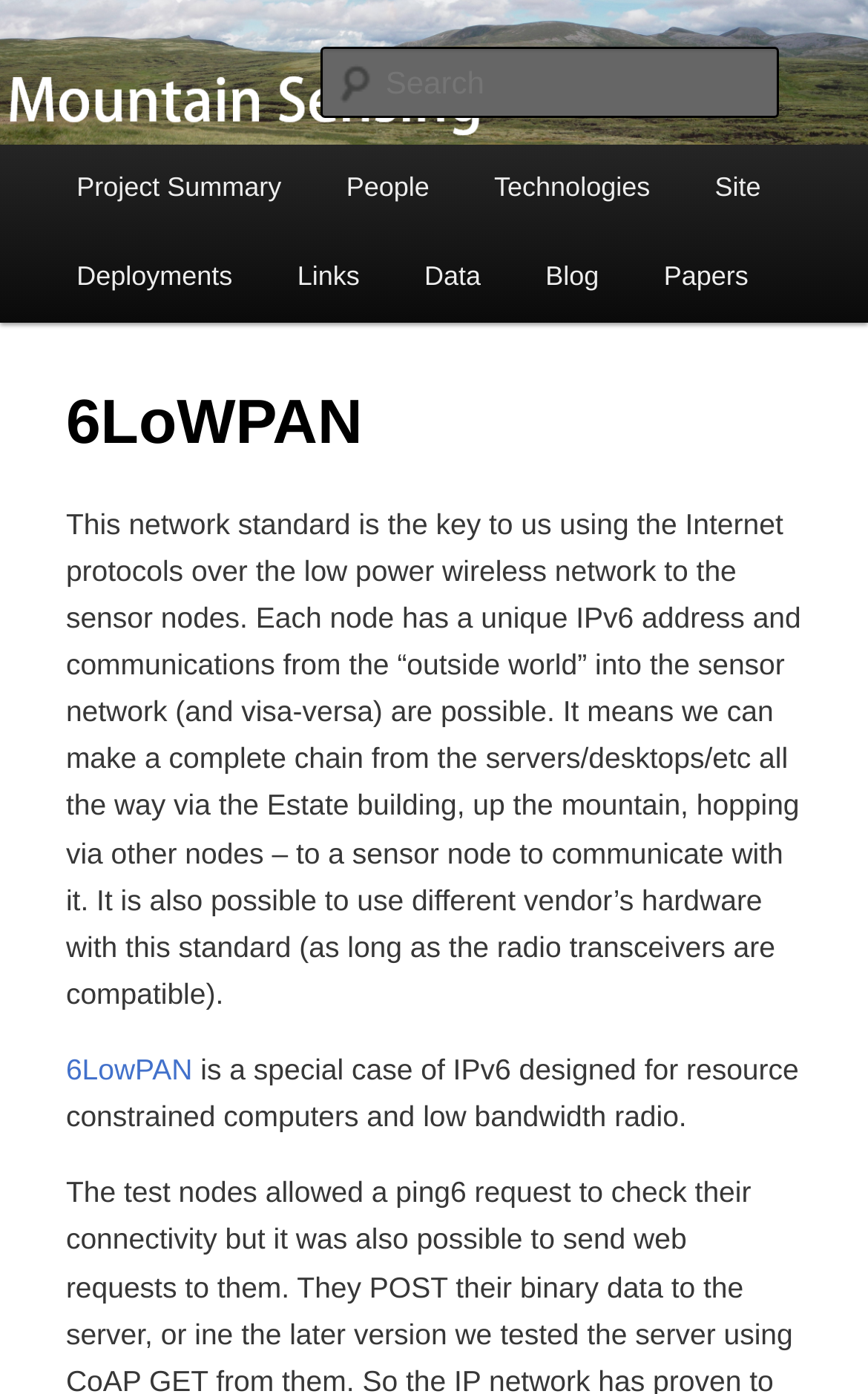Please find the bounding box coordinates of the element that must be clicked to perform the given instruction: "View Fascial Stretch Therapy details". The coordinates should be four float numbers from 0 to 1, i.e., [left, top, right, bottom].

None